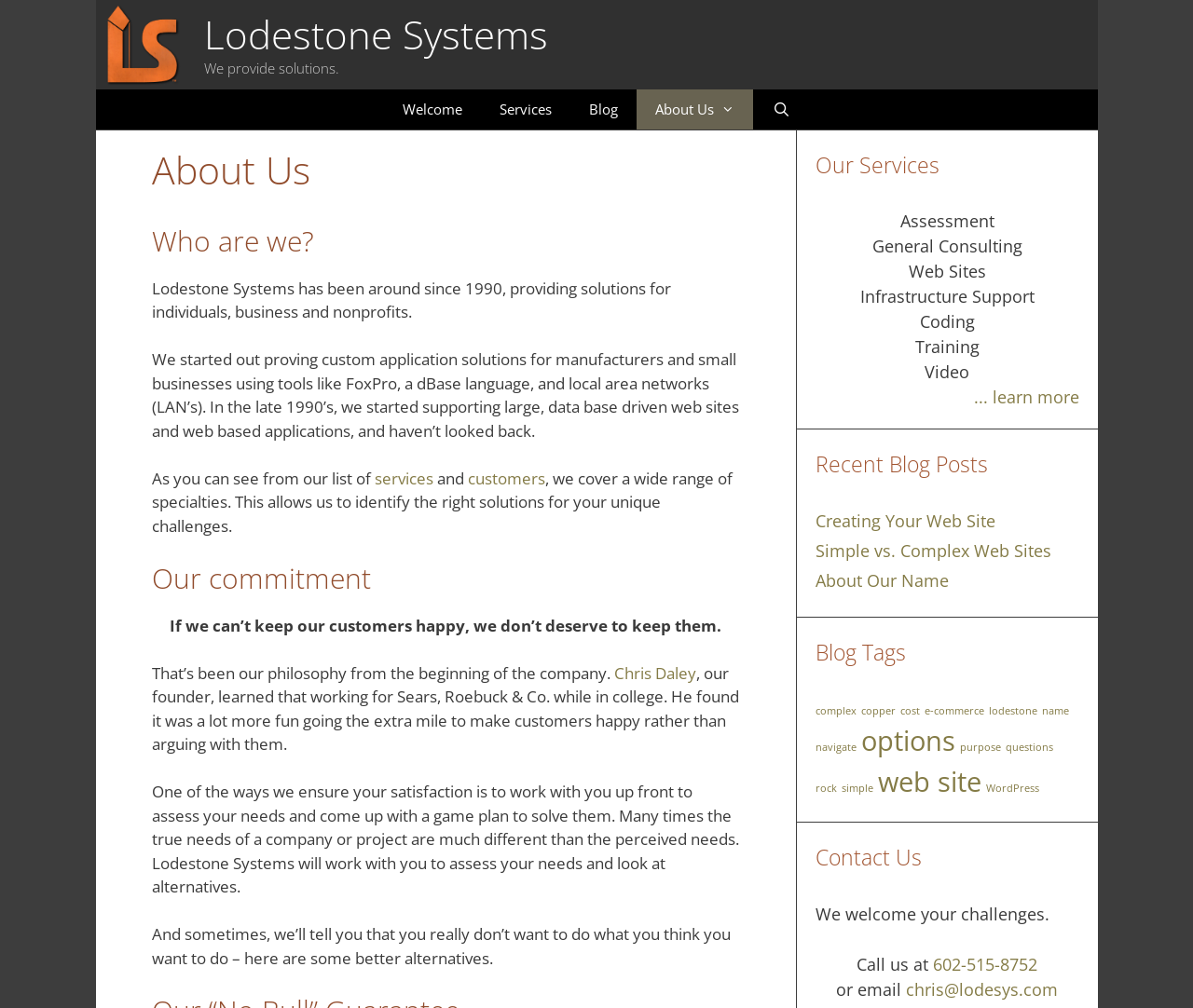Please determine the bounding box coordinates of the element to click on in order to accomplish the following task: "Read more about the company's commitment". Ensure the coordinates are four float numbers ranging from 0 to 1, i.e., [left, top, right, bottom].

[0.127, 0.557, 0.62, 0.591]